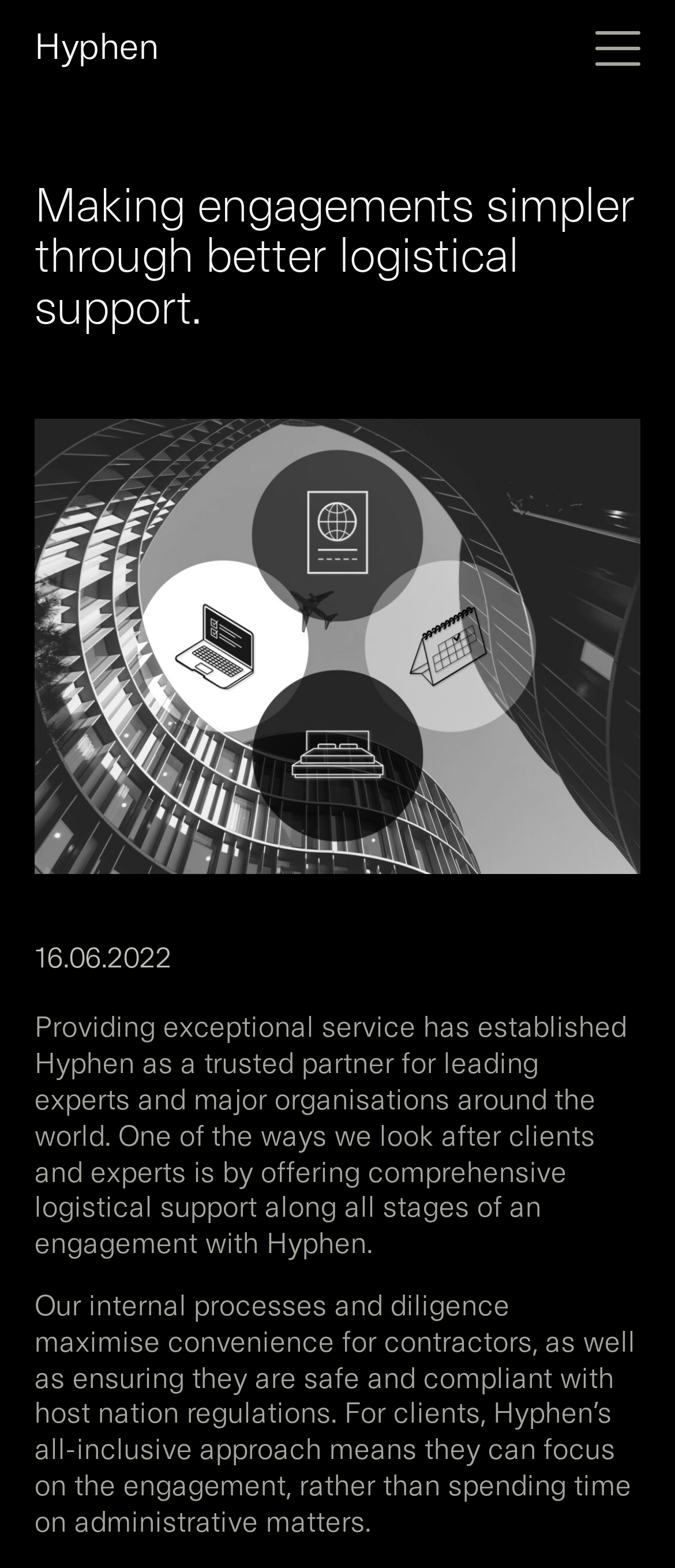From the webpage screenshot, identify the region described by parent_node: Hyphen aria-label="Toggle navigation". Provide the bounding box coordinates as (top-left x, top-left y, bottom-right x, bottom-right y), with each value being a floating point number between 0 and 1.

[0.882, 0.02, 0.949, 0.042]